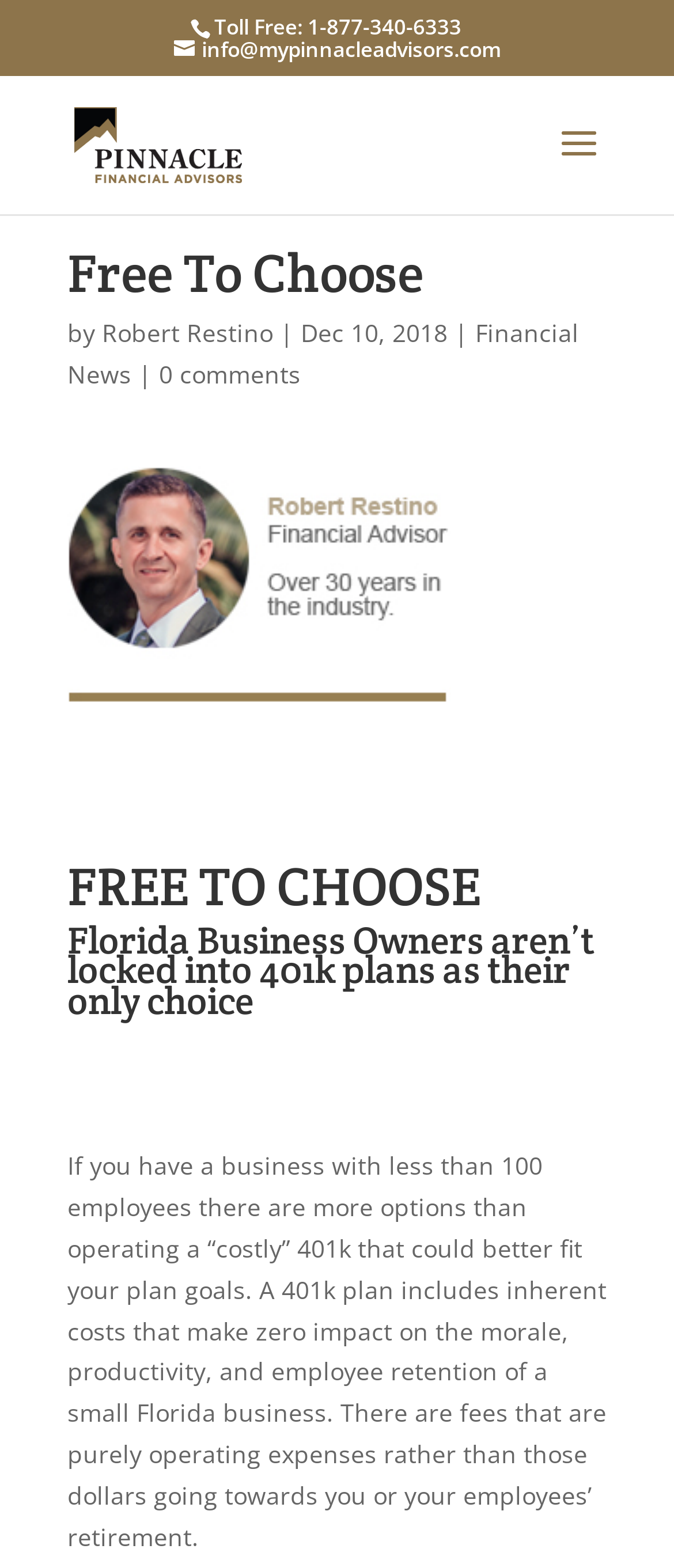Give a concise answer using one word or a phrase to the following question:
What is the phone number to contact Pinnacle Financial Advisors?

1-877-340-6333